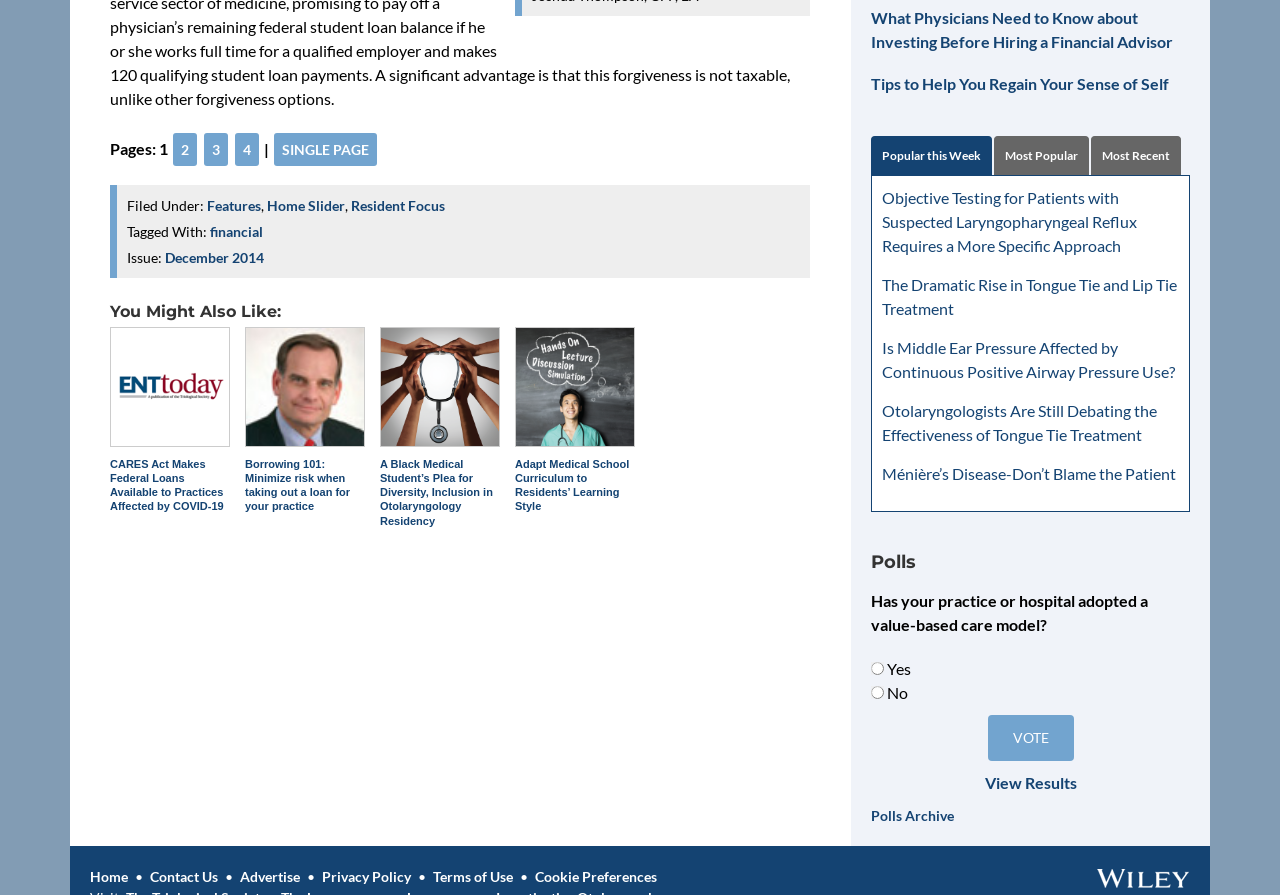Identify the bounding box coordinates of the region I need to click to complete this instruction: "Vote in the poll".

[0.771, 0.799, 0.839, 0.851]